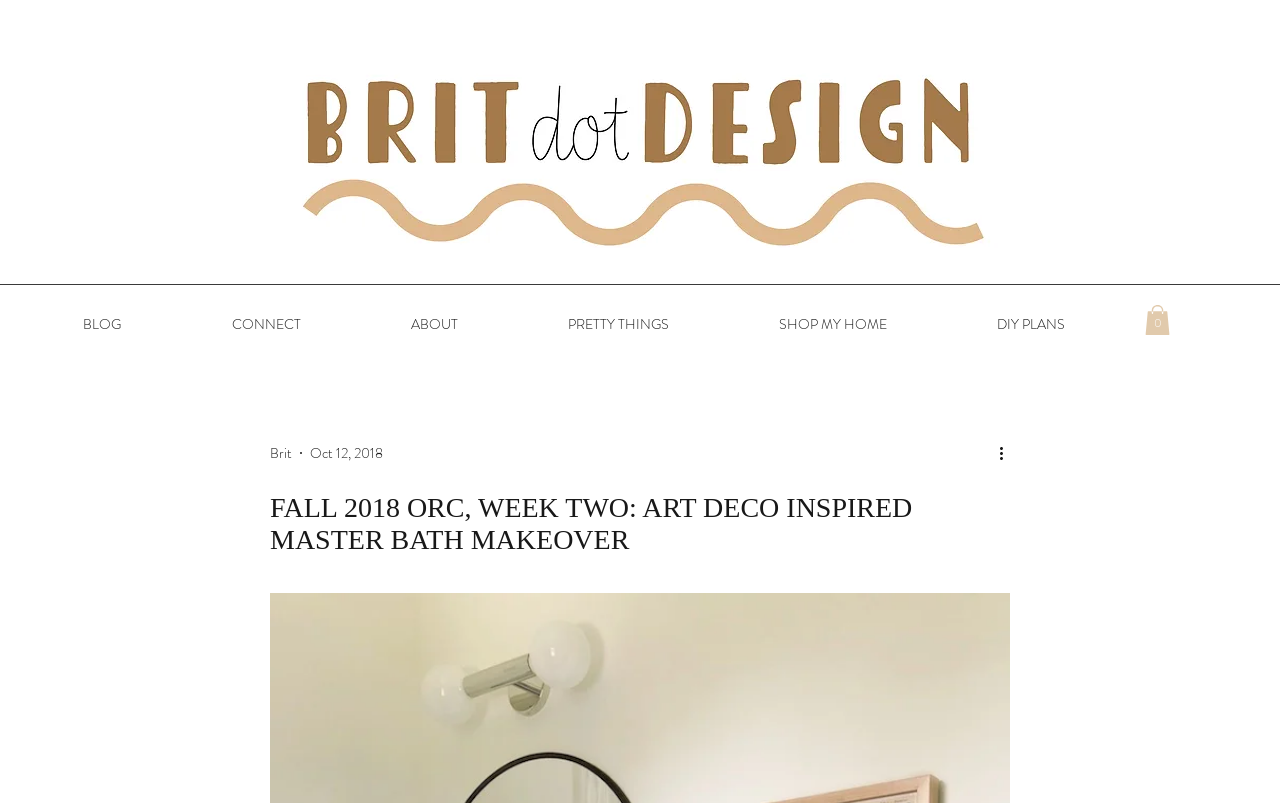How many navigation links are there?
From the details in the image, answer the question comprehensively.

The navigation element contains 6 link elements, labeled 'BLOG', 'CONNECT', 'ABOUT', 'PRETTY THINGS', 'SHOP MY HOME', and 'DIY PLANS'. These links are likely navigation links to other sections of the website.